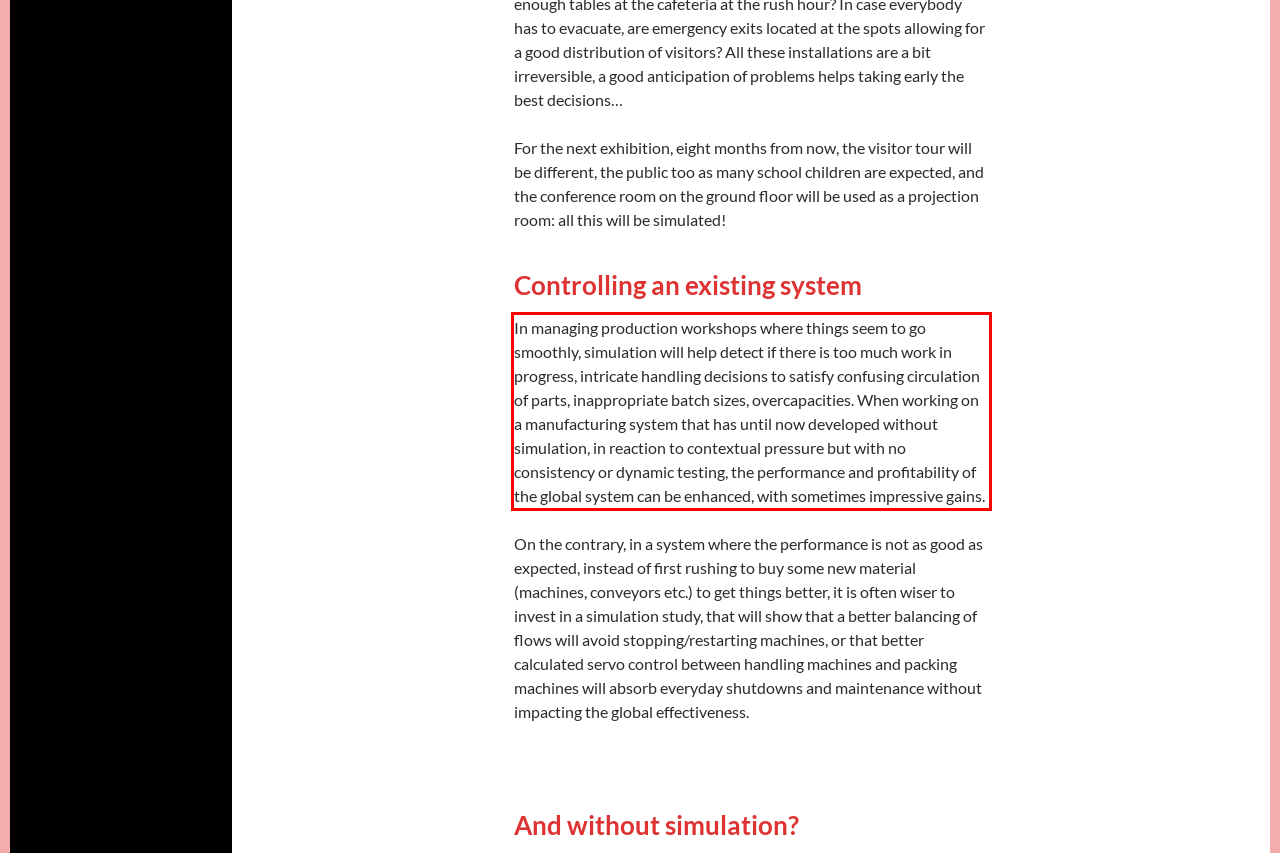Look at the webpage screenshot and recognize the text inside the red bounding box.

In managing production workshops where things seem to go smoothly, simulation will help detect if there is too much work in progress, intricate handling decisions to satisfy confusing circulation of parts, inappropriate batch sizes, overcapacities. When working on a manufacturing system that has until now developed without simulation, in reaction to contextual pressure but with no consistency or dynamic testing, the performance and profitability of the global system can be enhanced, with sometimes impressive gains.